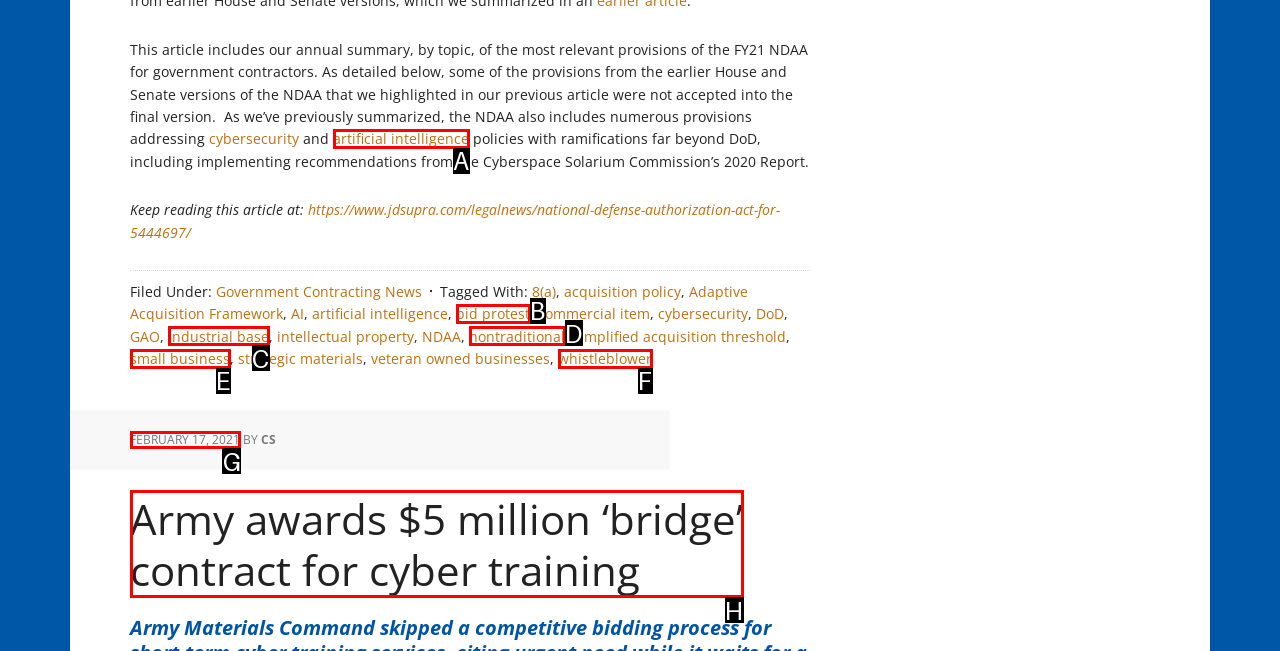Identify the correct lettered option to click in order to perform this task: Check the date of the article. Respond with the letter.

G